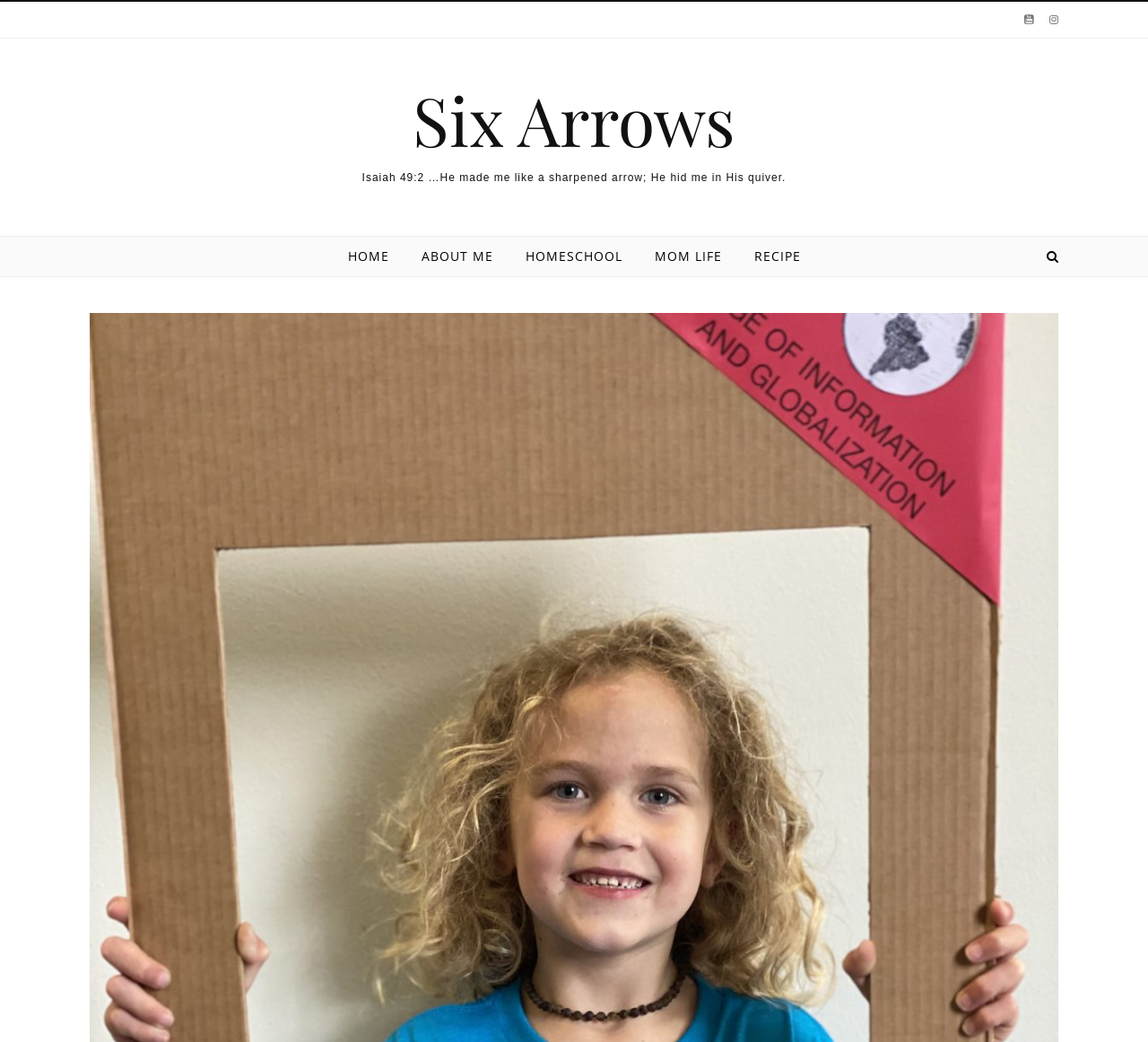Based on the element description: "Six Arrows", identify the bounding box coordinates for this UI element. The coordinates must be four float numbers between 0 and 1, listed as [left, top, right, bottom].

[0.359, 0.082, 0.641, 0.147]